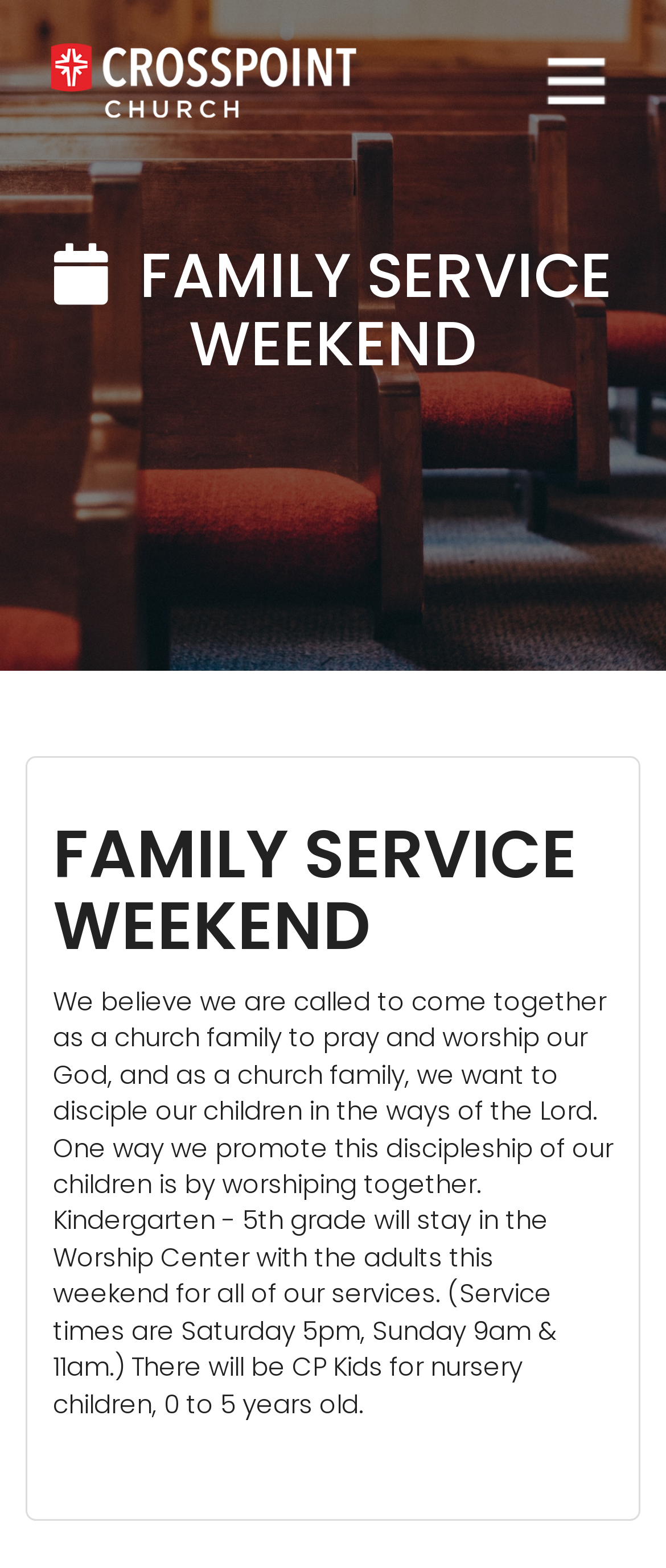Answer the question using only one word or a concise phrase: What is the logo of the church?

CrossPoint Logo